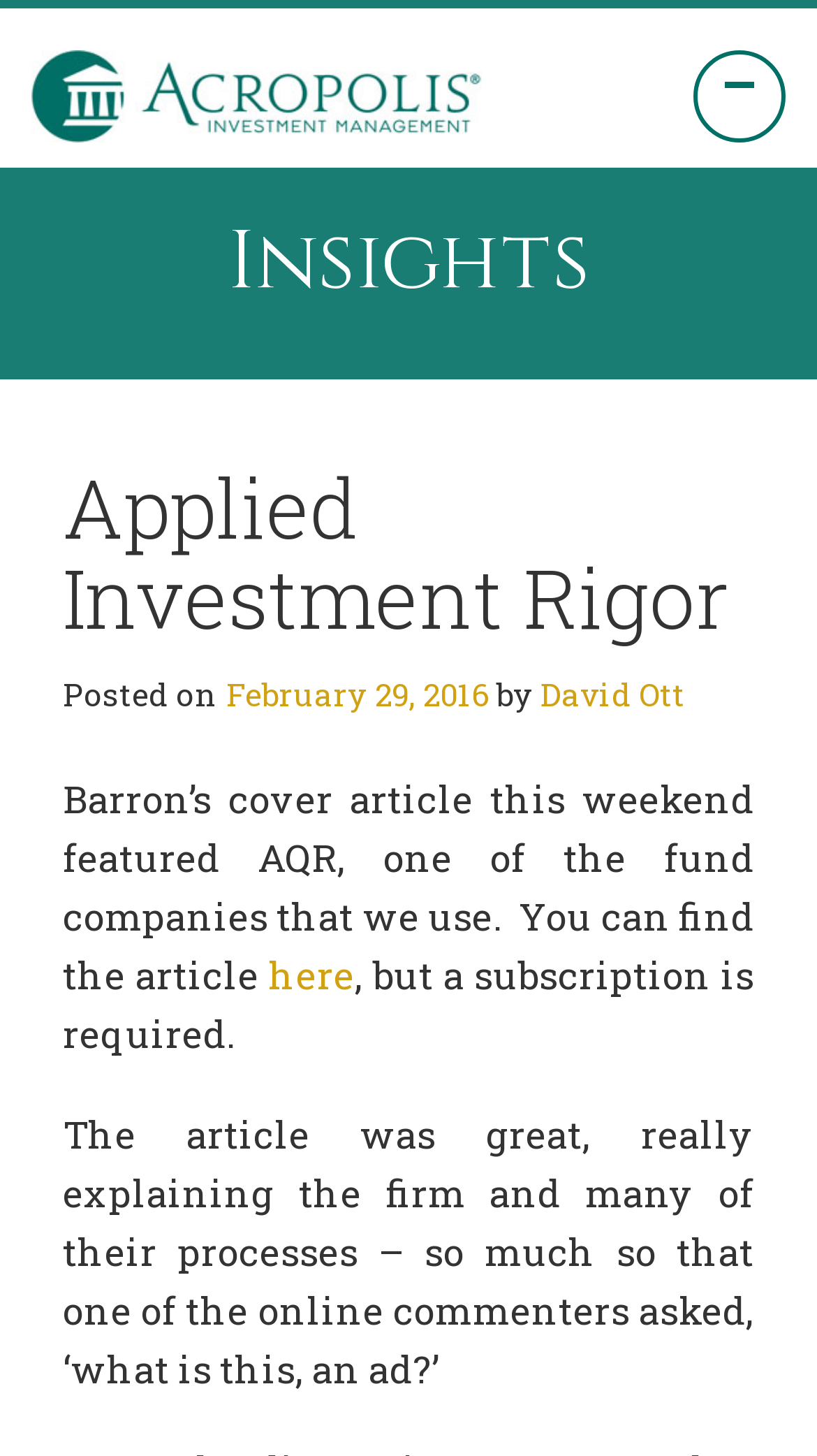Extract the bounding box coordinates for the UI element described by the text: "Post not marked as liked". The coordinates should be in the form of [left, top, right, bottom] with values between 0 and 1.

None